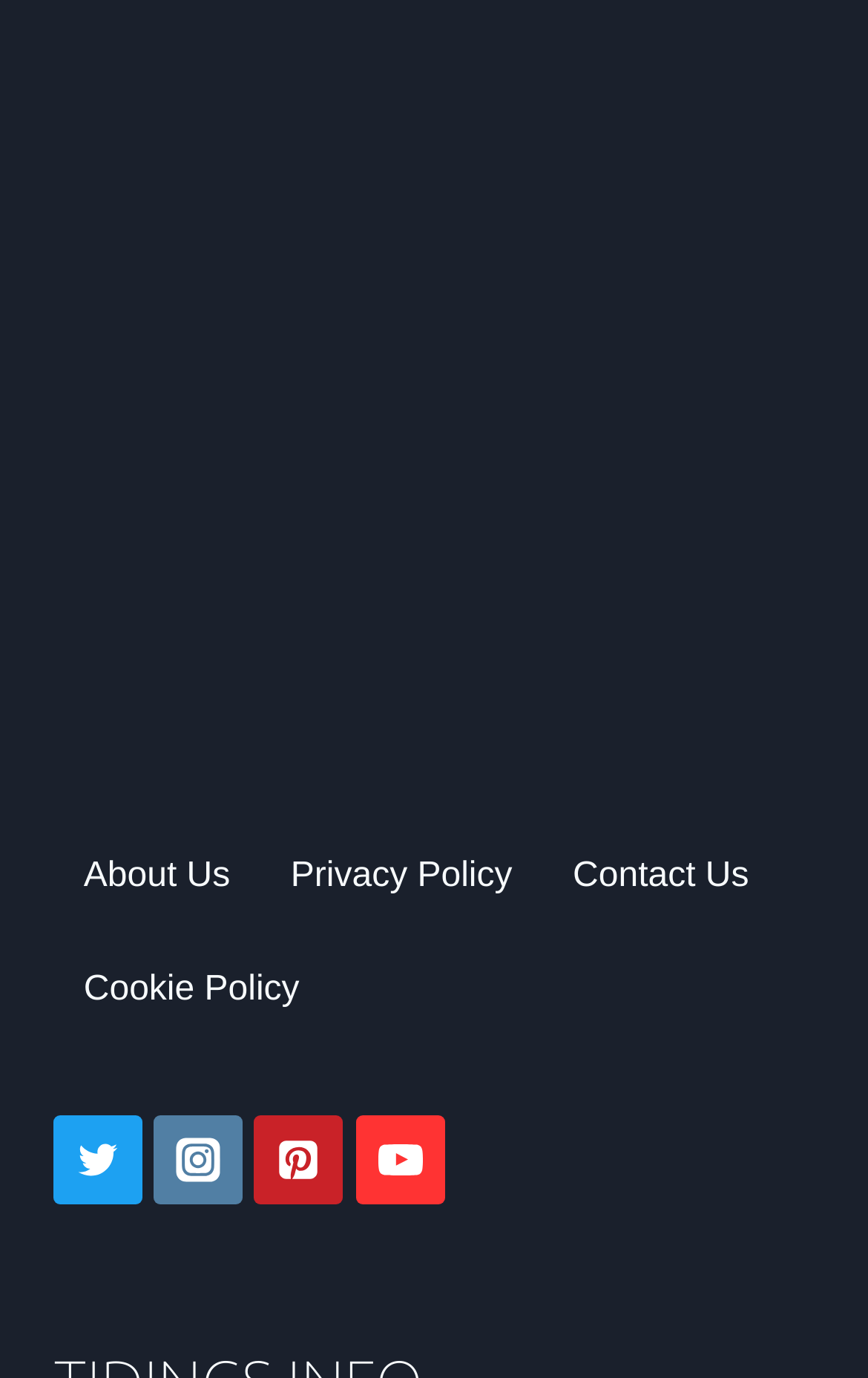How many social media platforms have logos displayed?
Look at the screenshot and respond with a single word or phrase.

4